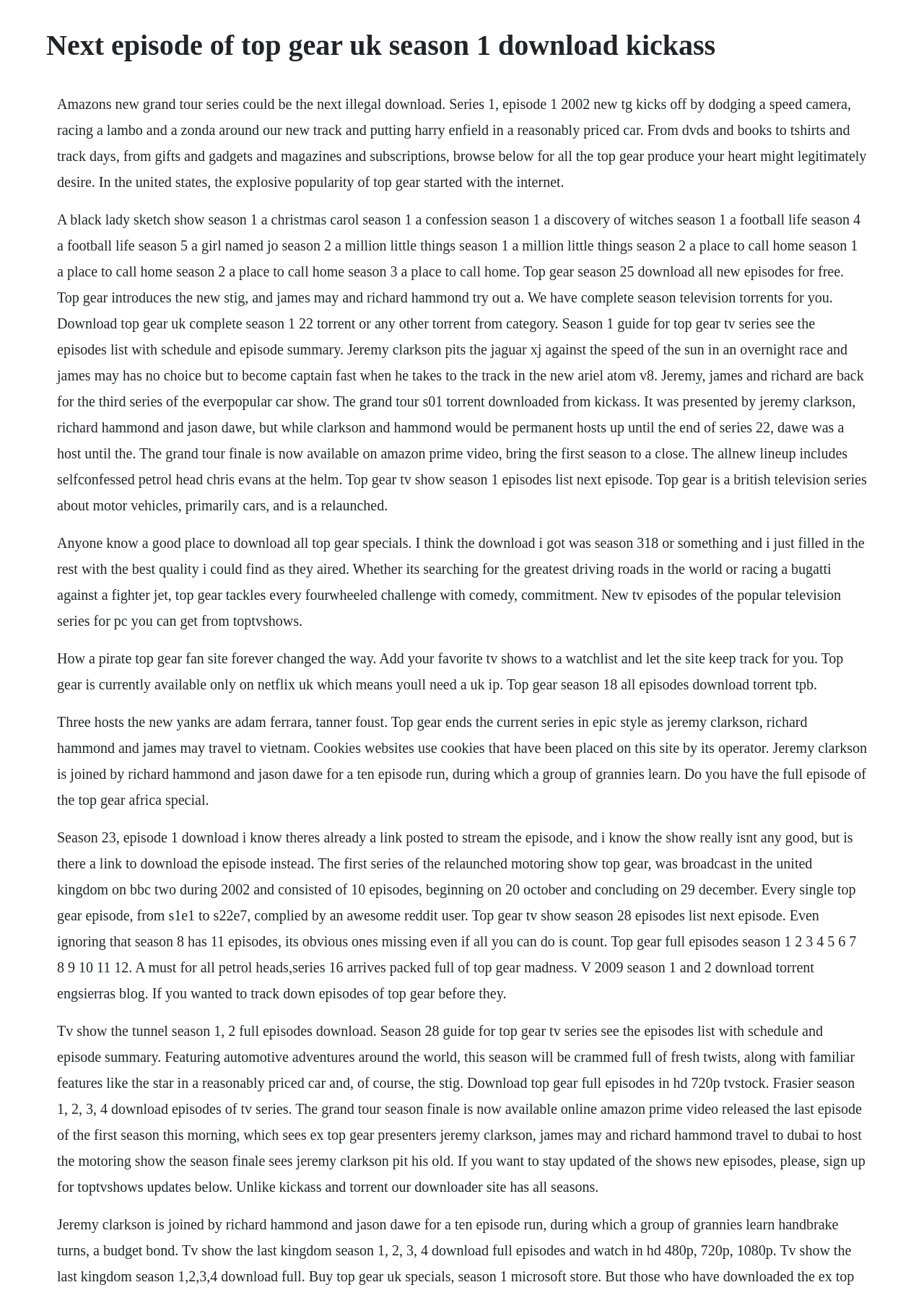What is the main heading displayed on the webpage? Please provide the text.

Next episode of top gear uk season 1 download kickass